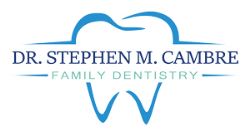Examine the screenshot and answer the question in as much detail as possible: What is the name of the dentist?

The logo prominently displays the name 'DR. STEPHEN M. CAMBRE' in bold, capitalized letters, indicating that Dr. Stephen M. Cambre is the dentist associated with the practice.